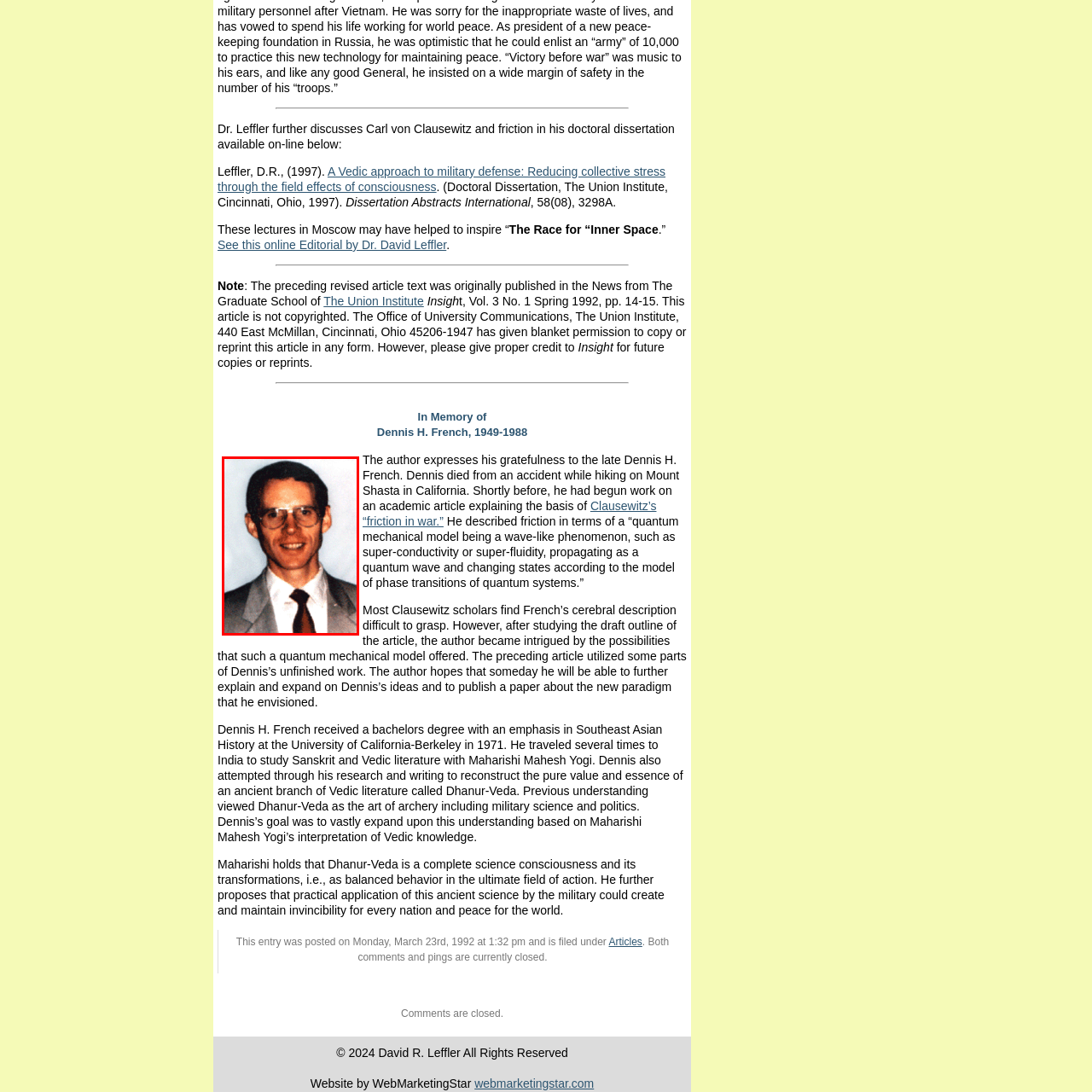What concept did French suggest a quantum mechanical model for?  
Look closely at the image marked by the red border and give a detailed response rooted in the visual details found within the image.

According to the caption, French emphasized a unique interpretation of 'friction in war' and suggested a quantum mechanical model to explain the complexities of warfare.